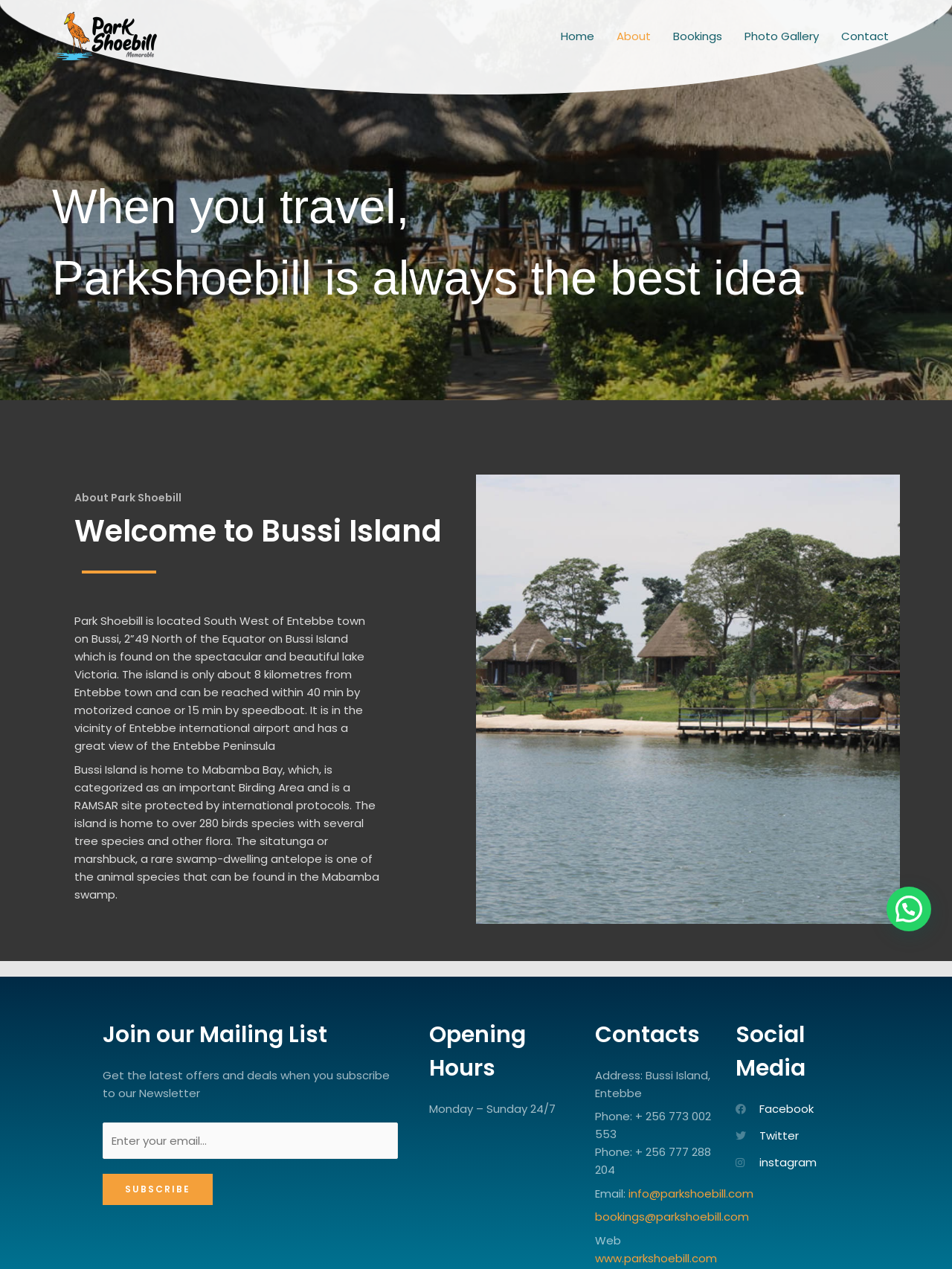Provide an in-depth caption for the webpage.

The webpage is about Park Shoebill, a travel destination located on Bussi Island, near Entebbe town. At the top of the page, there is a navigation menu with five links: Home, About, Bookings, Photo Gallery, and Contact. Below the navigation menu, there is a main section that takes up most of the page.

In the main section, there are three headings: "When you travel, Parkshoebill is always the best idea", "About Park Shoebill", and "Welcome to Bussi Island". Below these headings, there is a block of text that describes the location and features of Park Shoebill, including its proximity to Entebbe town and the variety of bird species and flora on the island.

Further down the page, there are three sections: "Join our Mailing List", "Opening Hours", and "Contacts". The "Join our Mailing List" section has a textbox to enter an email address and a "SUBSCRIBE" button. The "Opening Hours" section displays the operating hours of Park Shoebill, which is 24/7. The "Contacts" section lists the address, phone numbers, and email addresses of Park Shoebill, as well as a link to its website.

At the bottom of the page, there is a "Social Media" section with links to Park Shoebill's Facebook, Twitter, and Instagram pages.